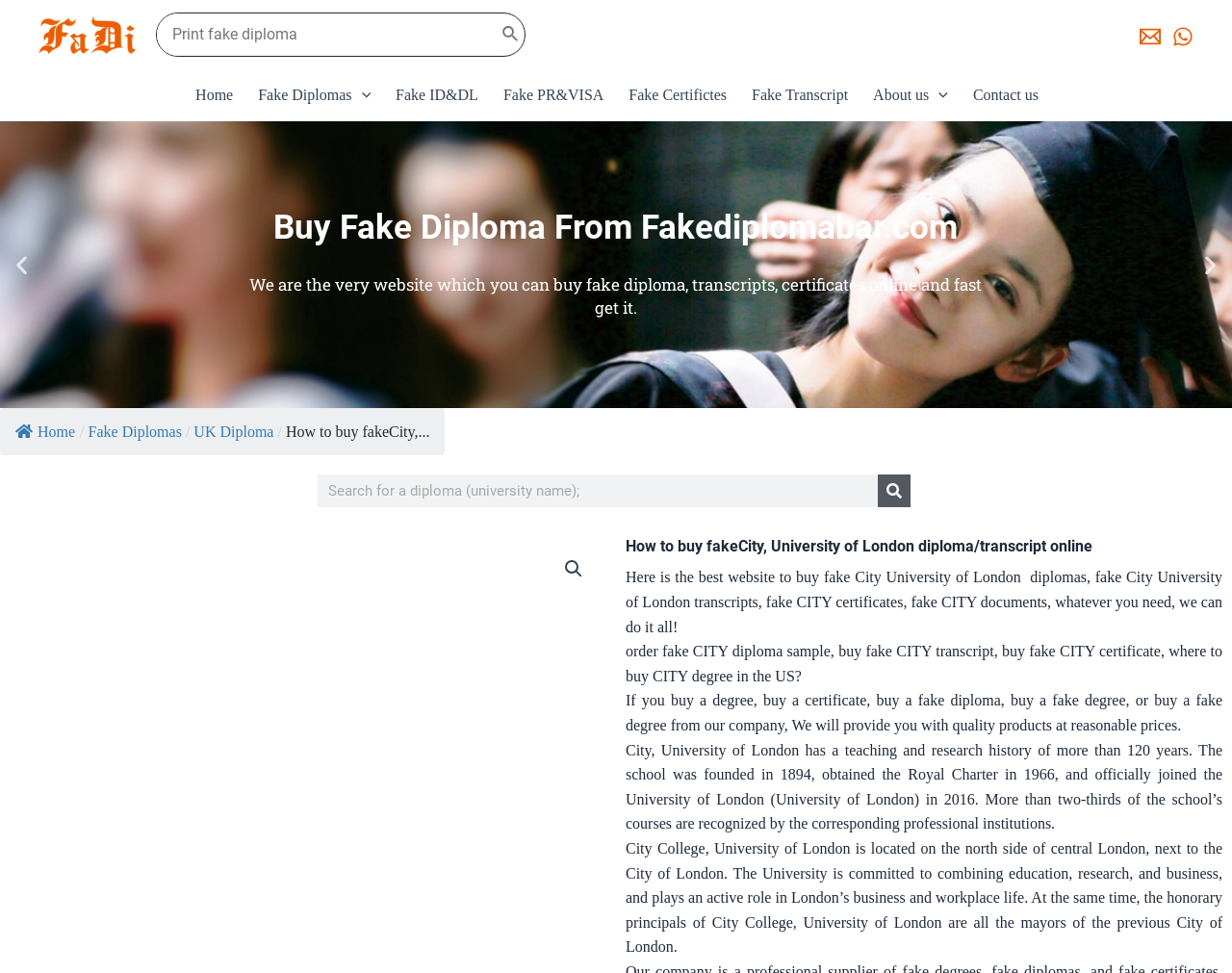What is the function of the 'Search' button?
Please provide a comprehensive and detailed answer to the question.

The 'Search' button is likely used to search for specific content within the website, as it is accompanied by a search box and is located in a prominent position on the webpage.